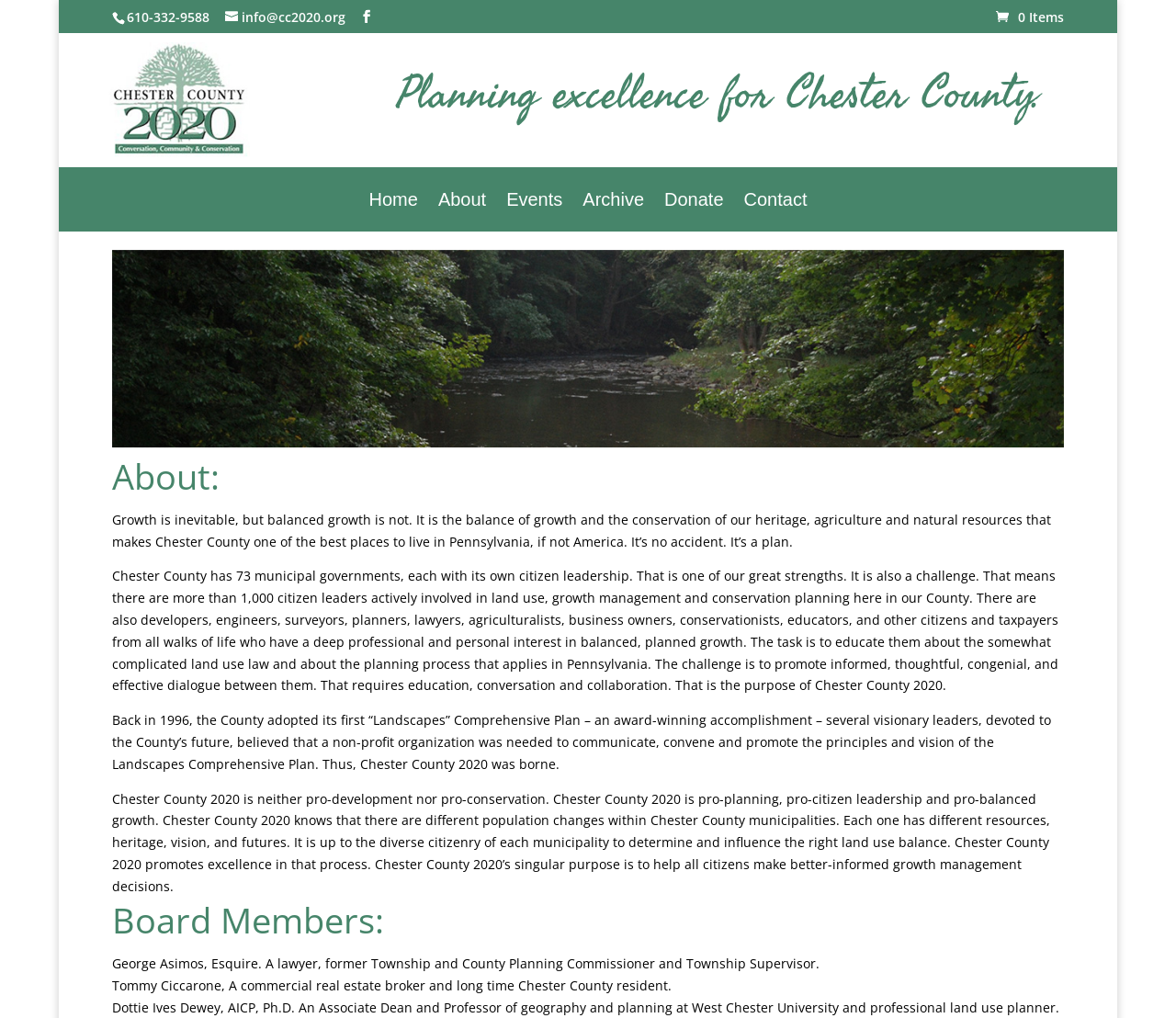Identify the bounding box for the UI element that is described as follows: "0 Items".

[0.847, 0.008, 0.905, 0.025]